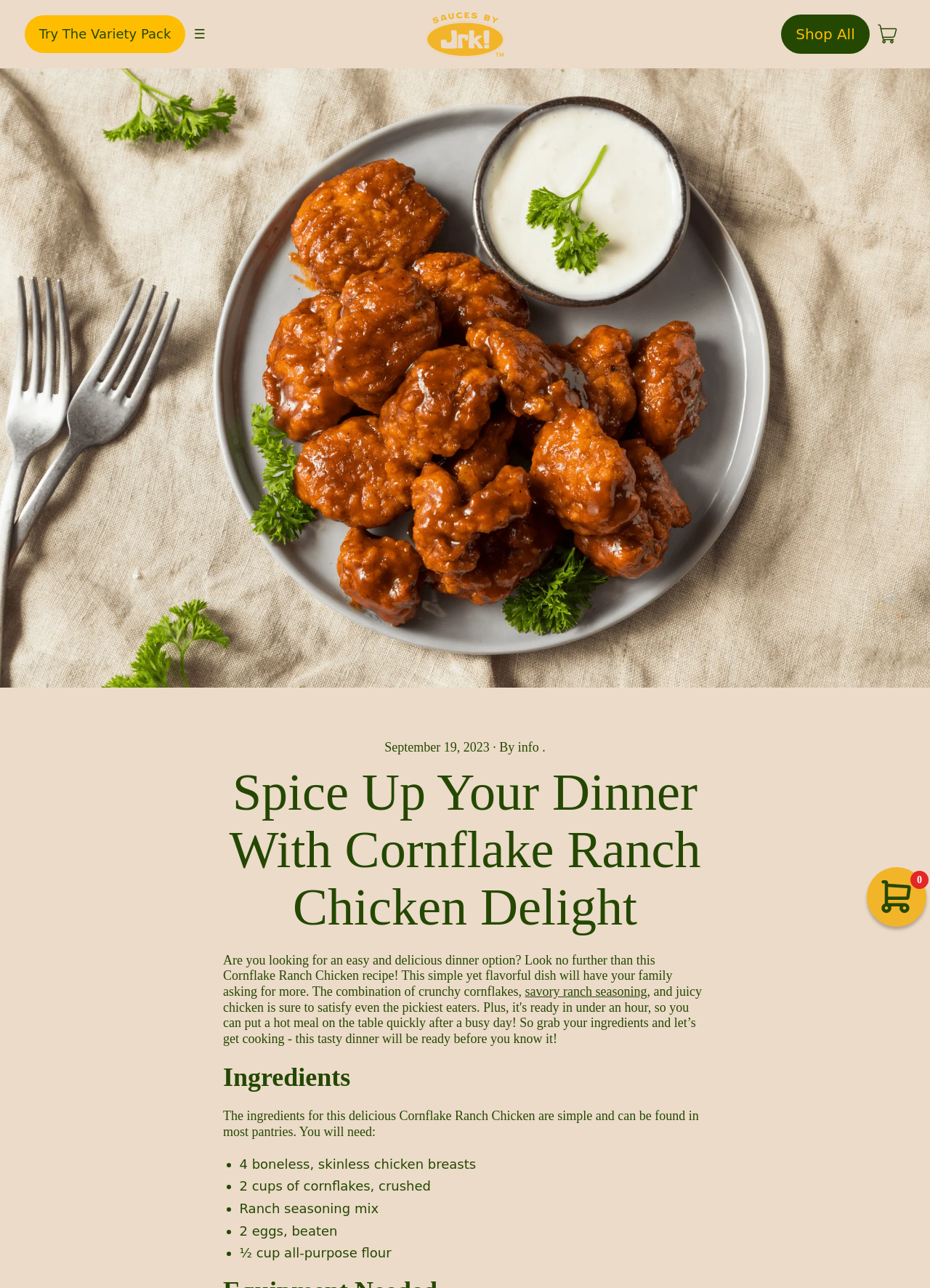Refer to the screenshot and give an in-depth answer to this question: How many chicken breasts are needed for the recipe?

I found the answer by examining the list of ingredients, specifically the StaticText element with the text '4 boneless, skinless chicken breasts'.